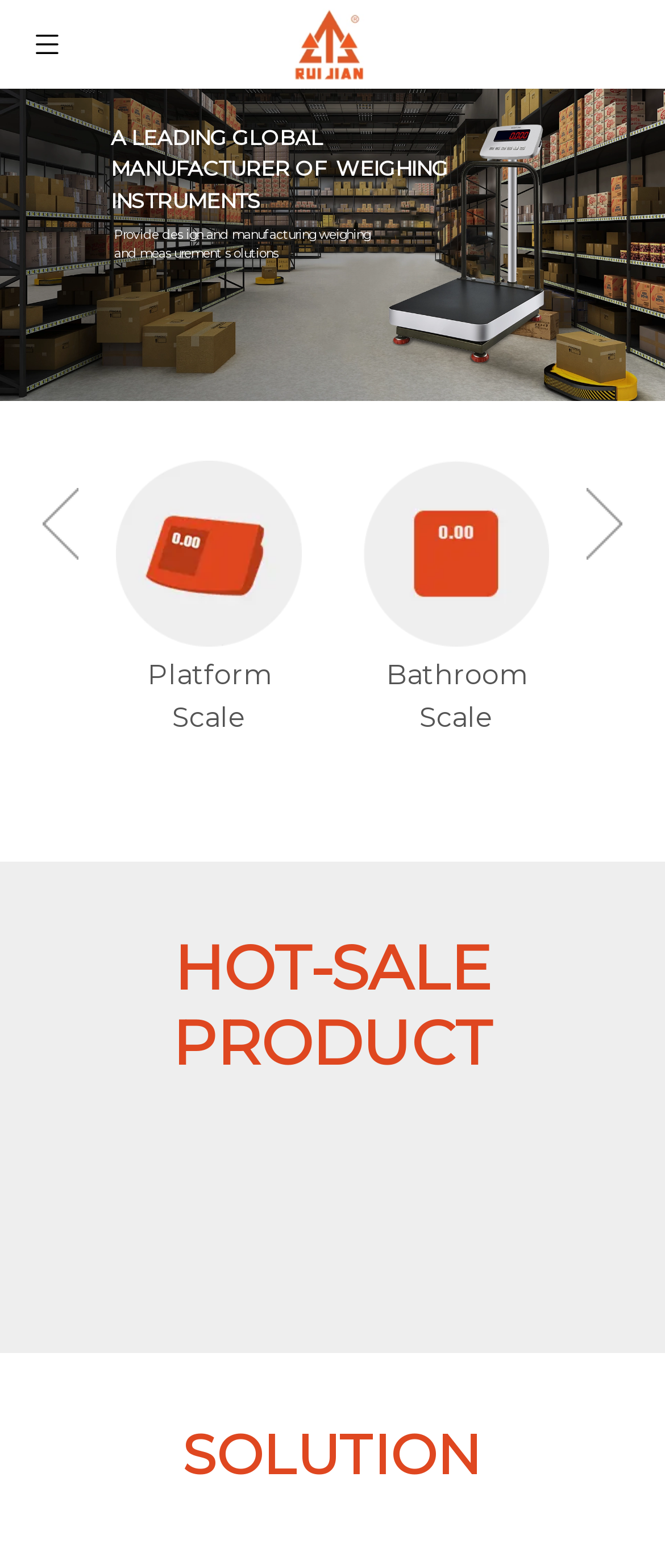What is the company's focus in the industry?
Using the visual information, reply with a single word or short phrase.

Weighing instruments